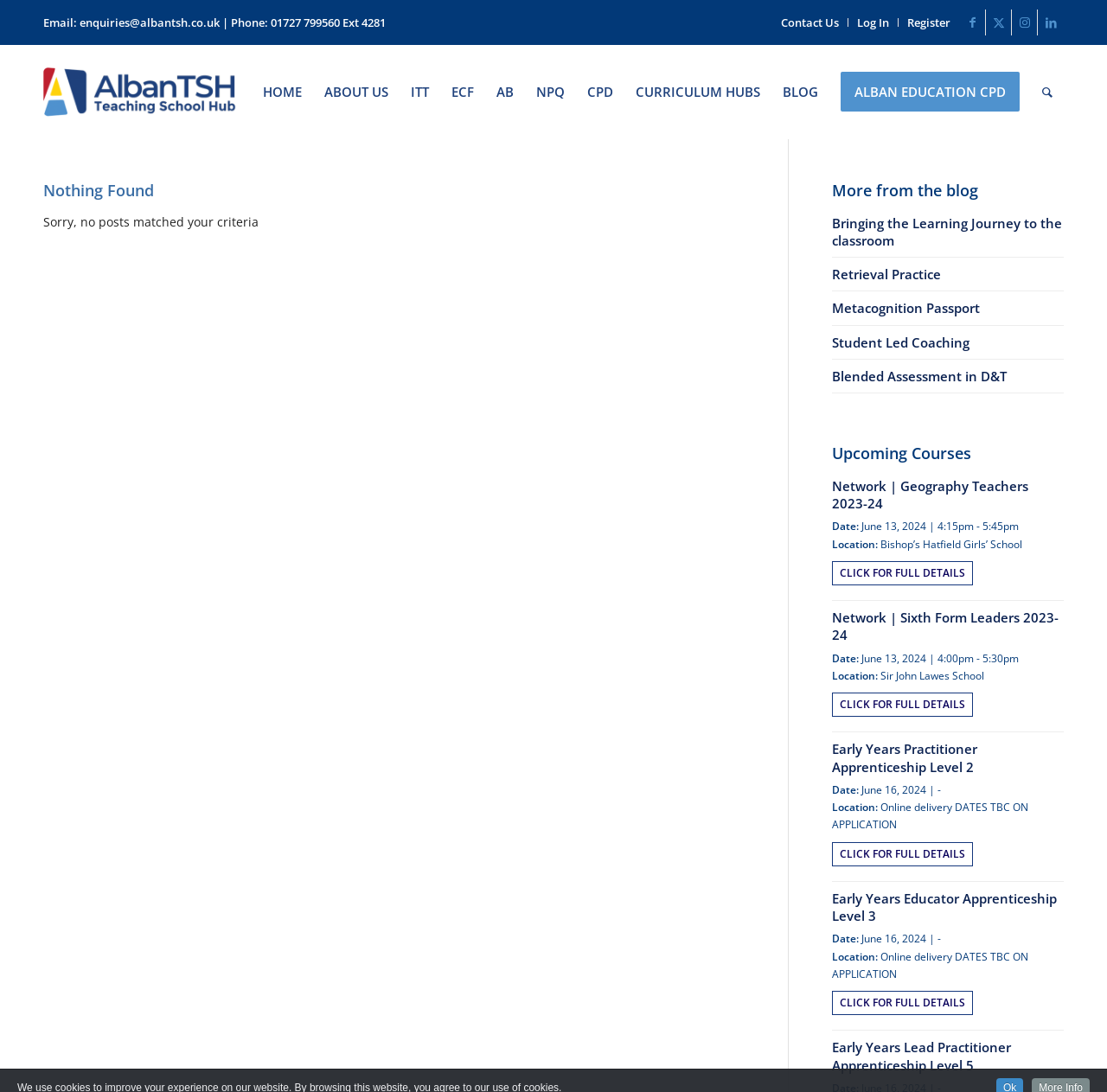Please find the bounding box coordinates of the element that you should click to achieve the following instruction: "Search for something". The coordinates should be presented as four float numbers between 0 and 1: [left, top, right, bottom].

[0.931, 0.04, 0.961, 0.127]